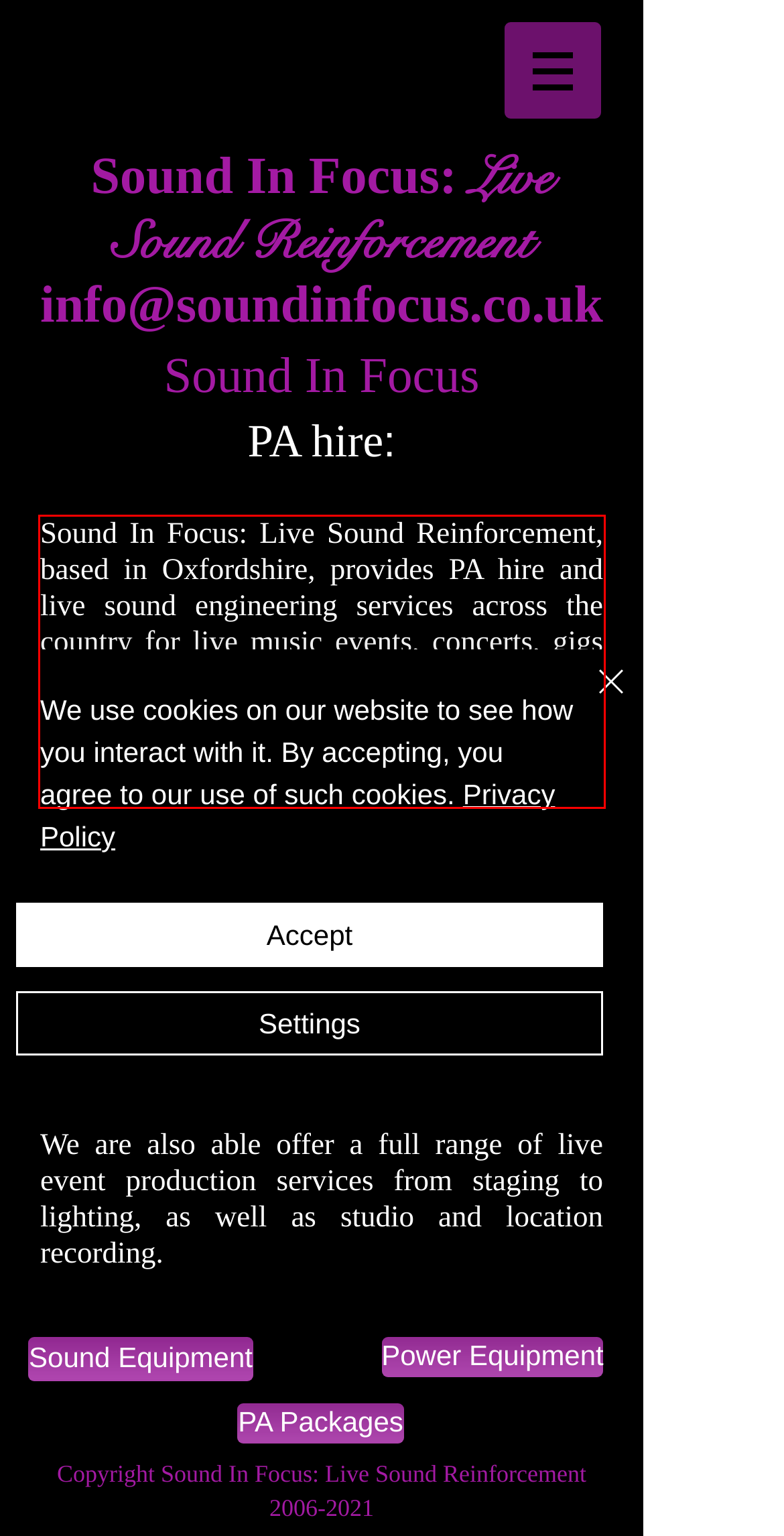Identify the text inside the red bounding box in the provided webpage screenshot and transcribe it.

​Sound In Focus: Live Sound Reinforcement, based in Oxfordshire, provides PA hire and live sound engineering services across the country for live music events, concerts, gigs and theatre at competitive rates. Sound In Focus prides themselves on their highly professional and resourceful attitude, to facilitate the best event possible.